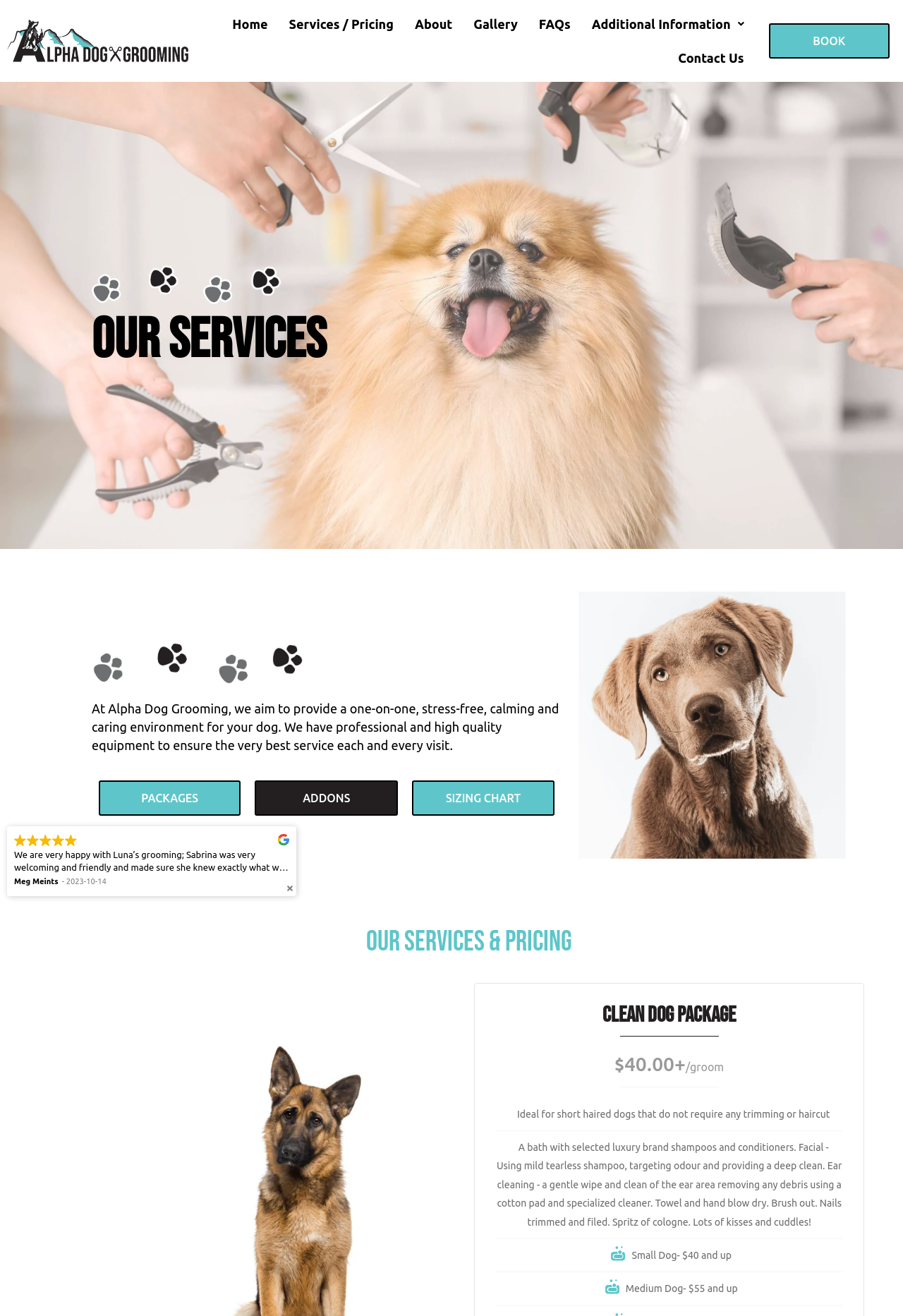What is the name of the reviewer who commented on October 13, 2023?
Please answer the question as detailed as possible based on the image.

The name of the reviewer who commented on October 13, 2023 can be found in the static text with bounding box coordinates [0.016, 0.667, 0.087, 0.673], which states 'Brendan McElroy'.